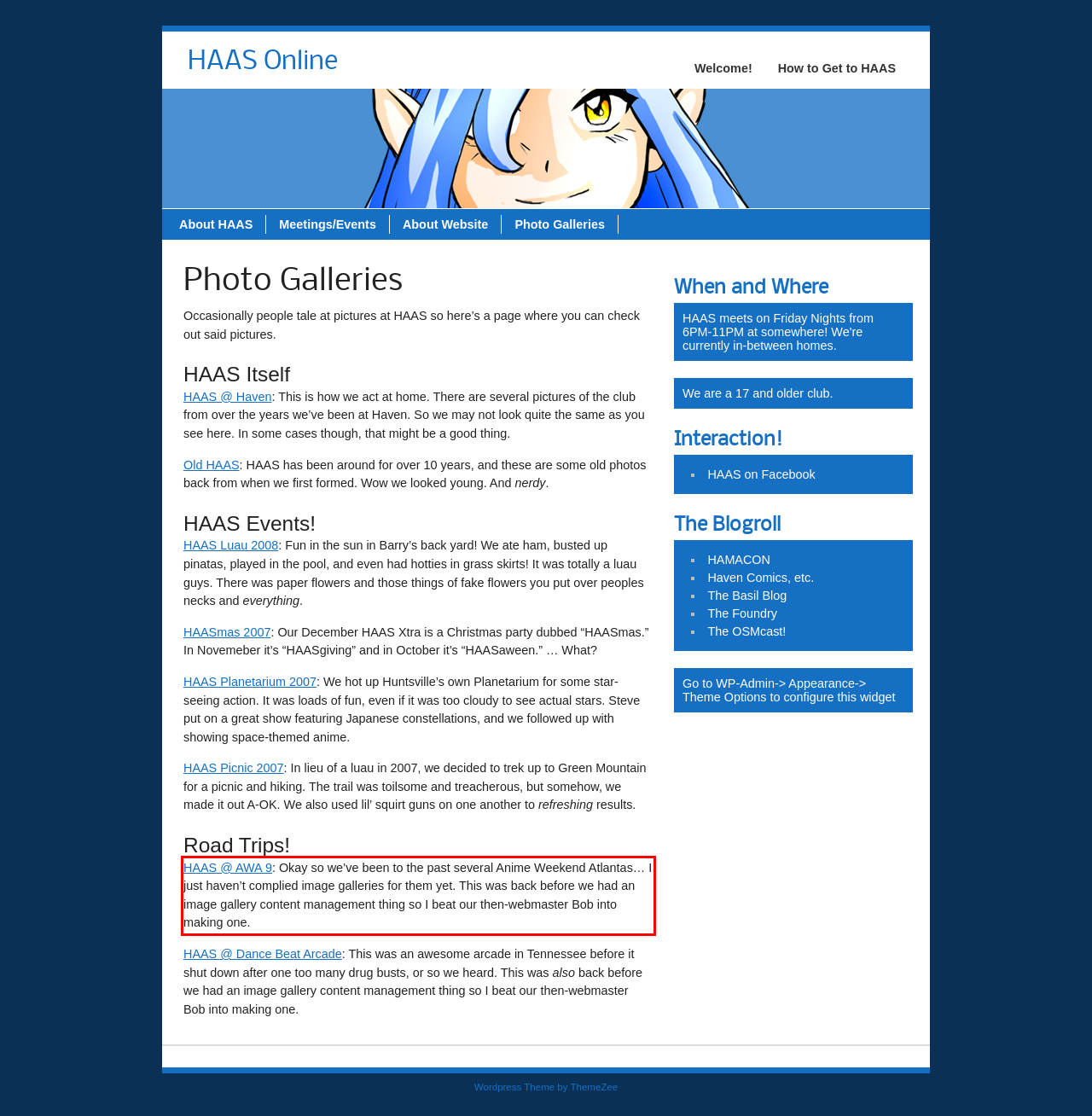Please identify the text within the red rectangular bounding box in the provided webpage screenshot.

HAAS @ AWA 9: Okay so we’ve been to the past several Anime Weekend Atlantas… I just haven’t complied image galleries for them yet. This was back before we had an image gallery content management thing so I beat our then-webmaster Bob into making one.